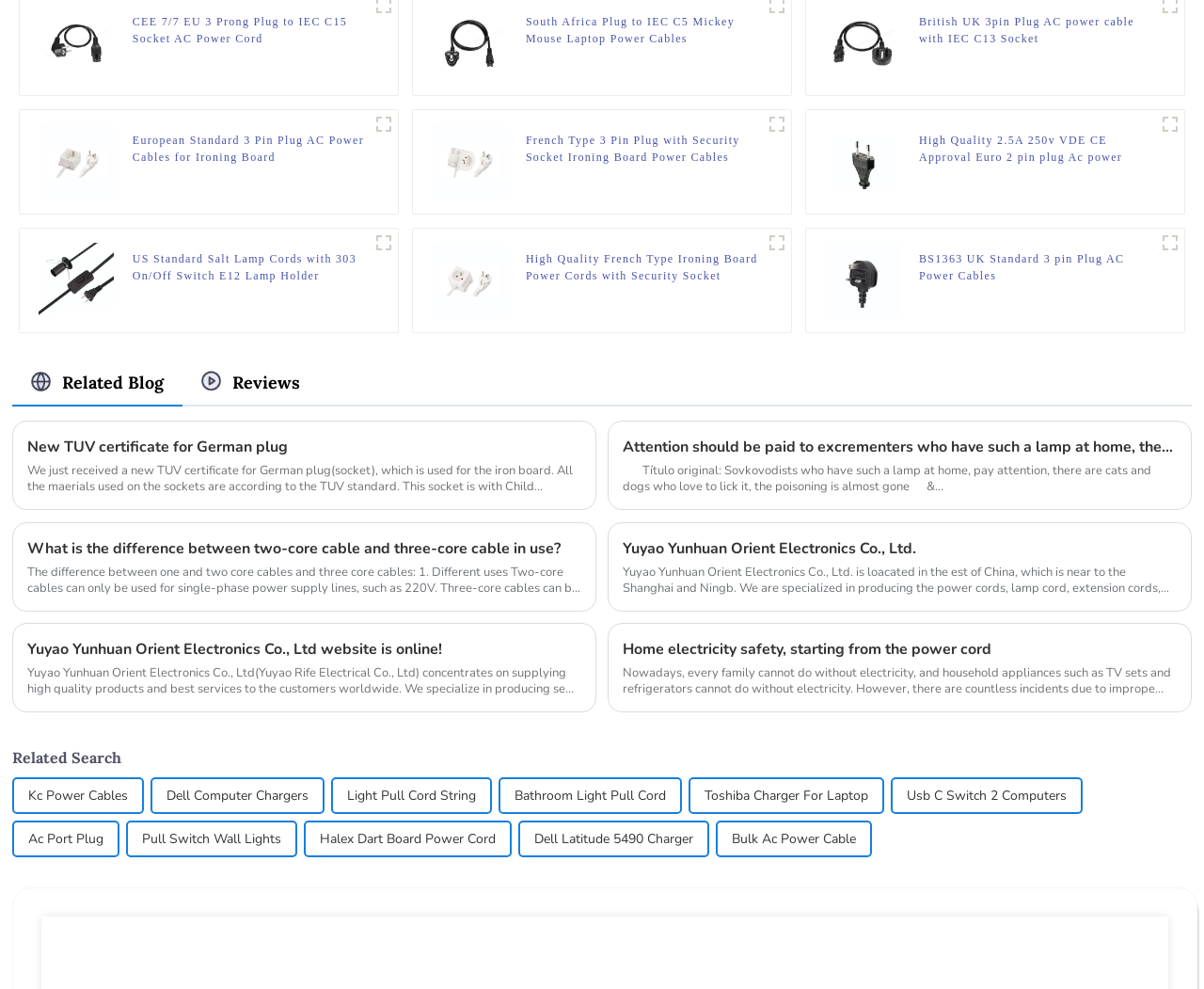What is the company name mentioned on the webpage? Based on the screenshot, please respond with a single word or phrase.

Yuyao Yunhuan Orient Electronics Co., Ltd.